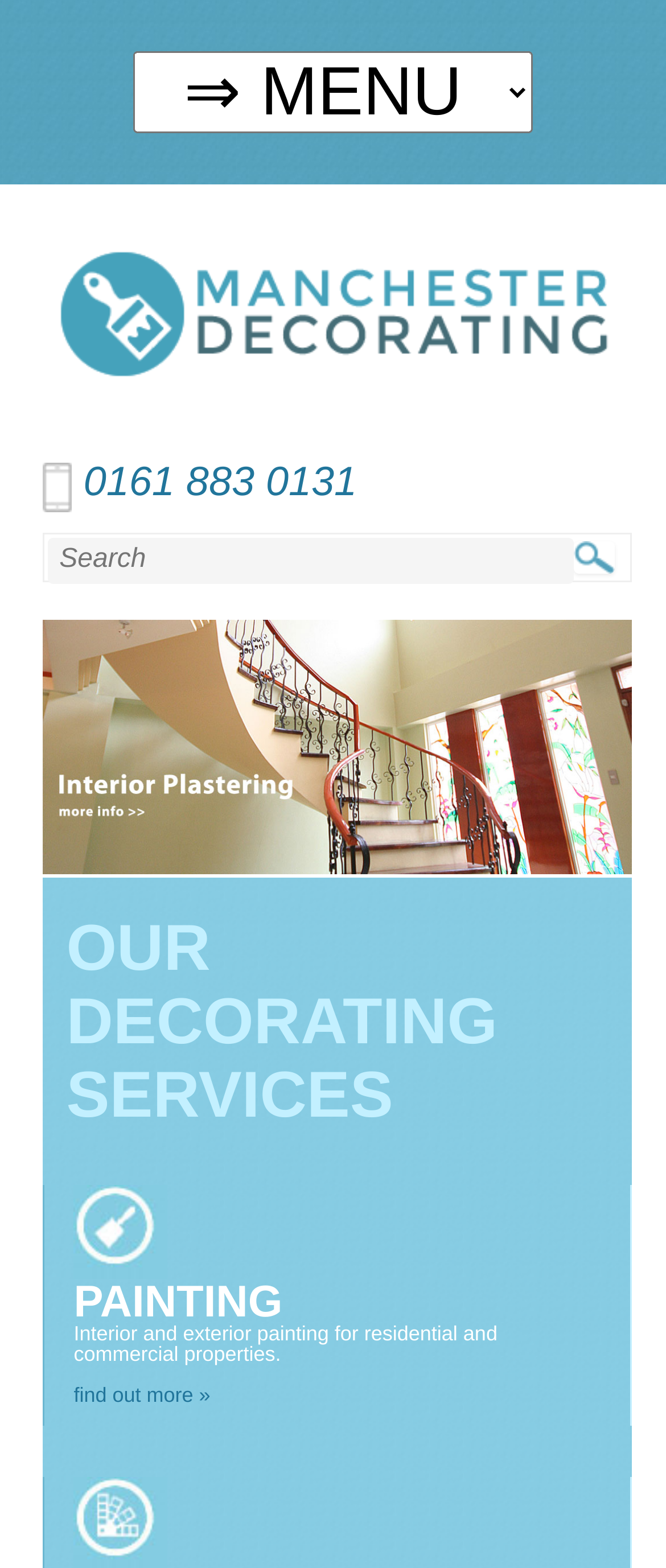Provide a single word or phrase answer to the question: 
What is the phone number to contact Manchester Decorating?

0161 883 0131